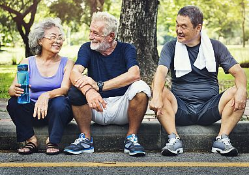Use a single word or phrase to answer the question:
How many seniors are seated on the curb?

three